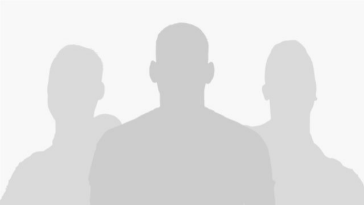Respond to the question below with a concise word or phrase:
What is the date of the matches mentioned?

May 4, 2024